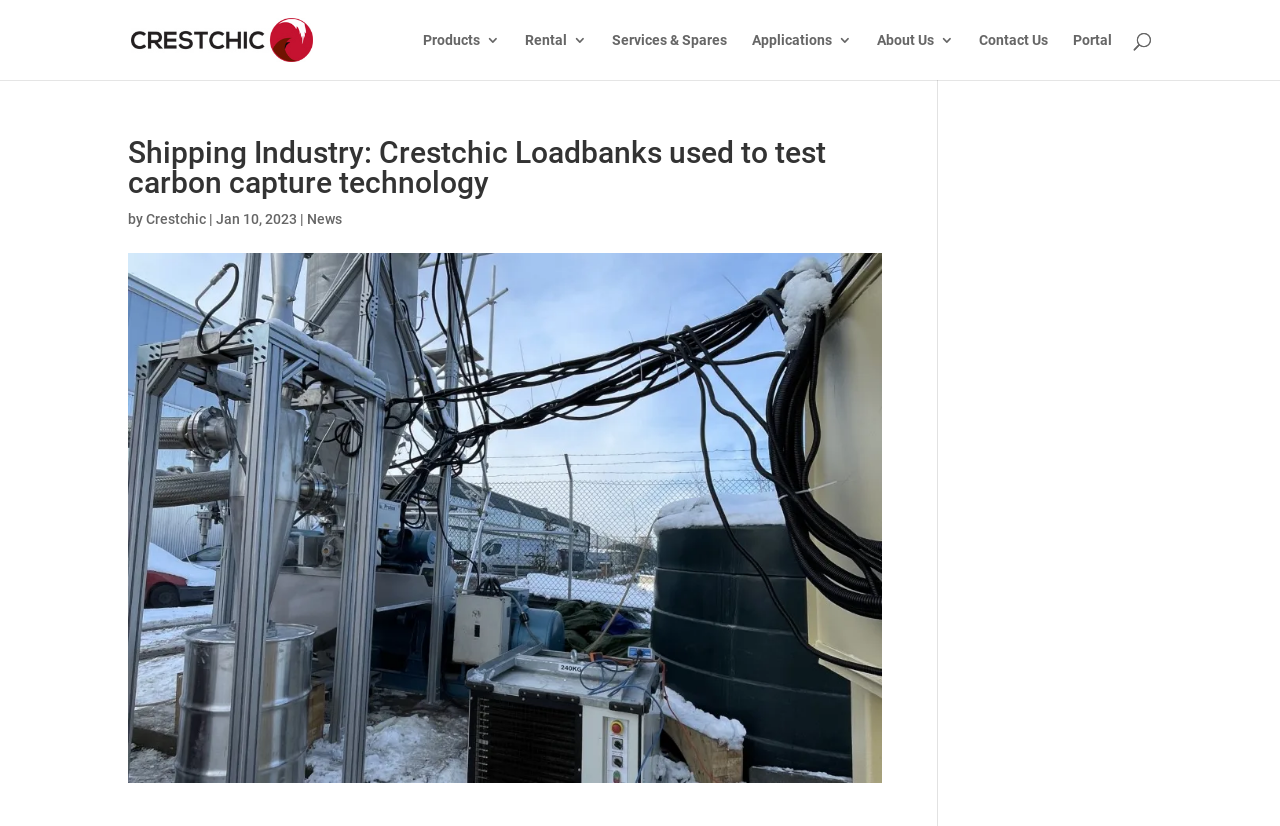Based on the image, provide a detailed response to the question:
How many links are in the top navigation menu?

The top navigation menu contains links to 'Products', 'Rental', 'Services & Spares', 'Applications', 'About Us', and 'Contact Us', which totals 6 links.